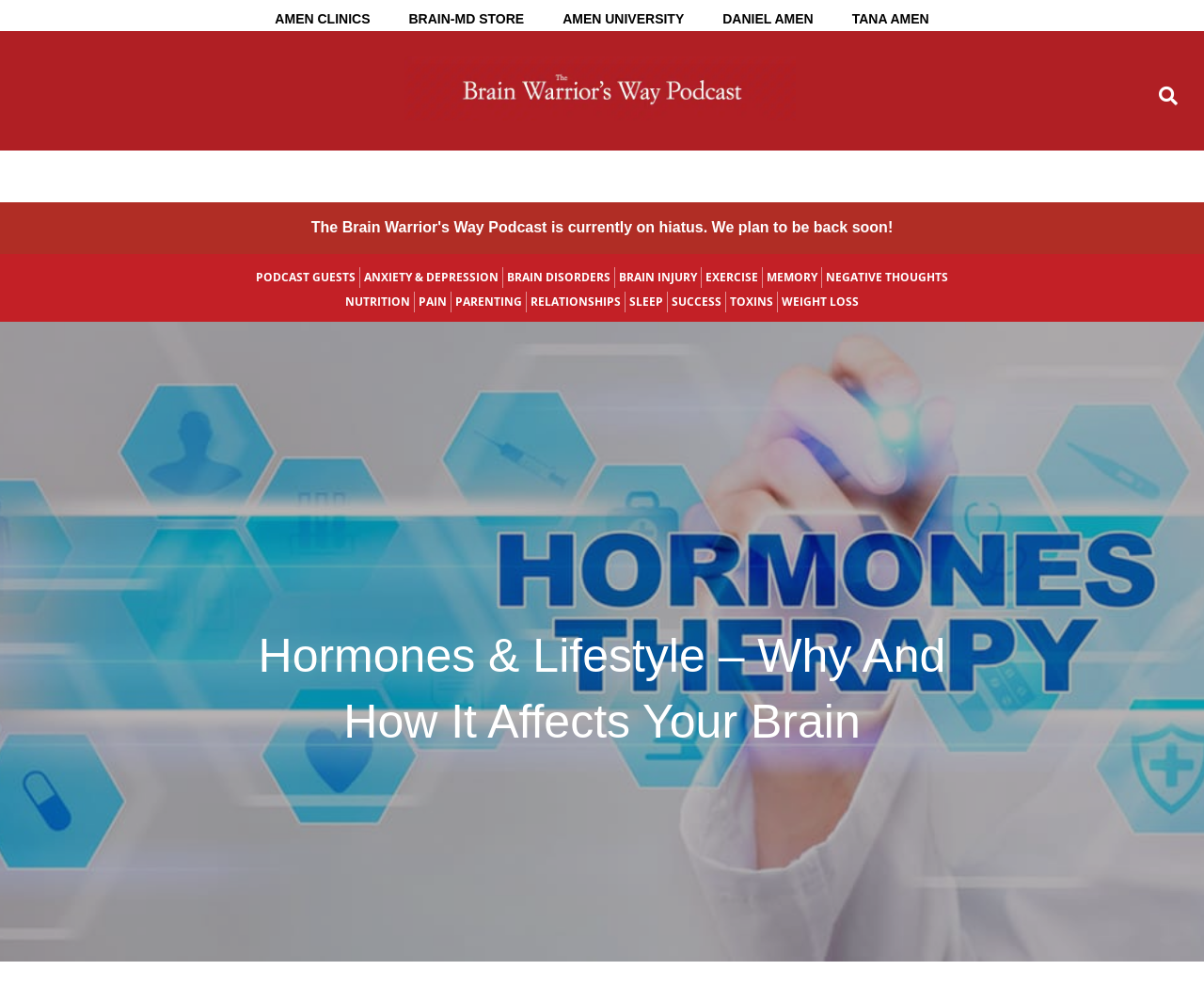Identify the bounding box for the UI element described as: "ANXIETY & DEPRESSION". Ensure the coordinates are four float numbers between 0 and 1, formatted as [left, top, right, bottom].

[0.299, 0.271, 0.417, 0.292]